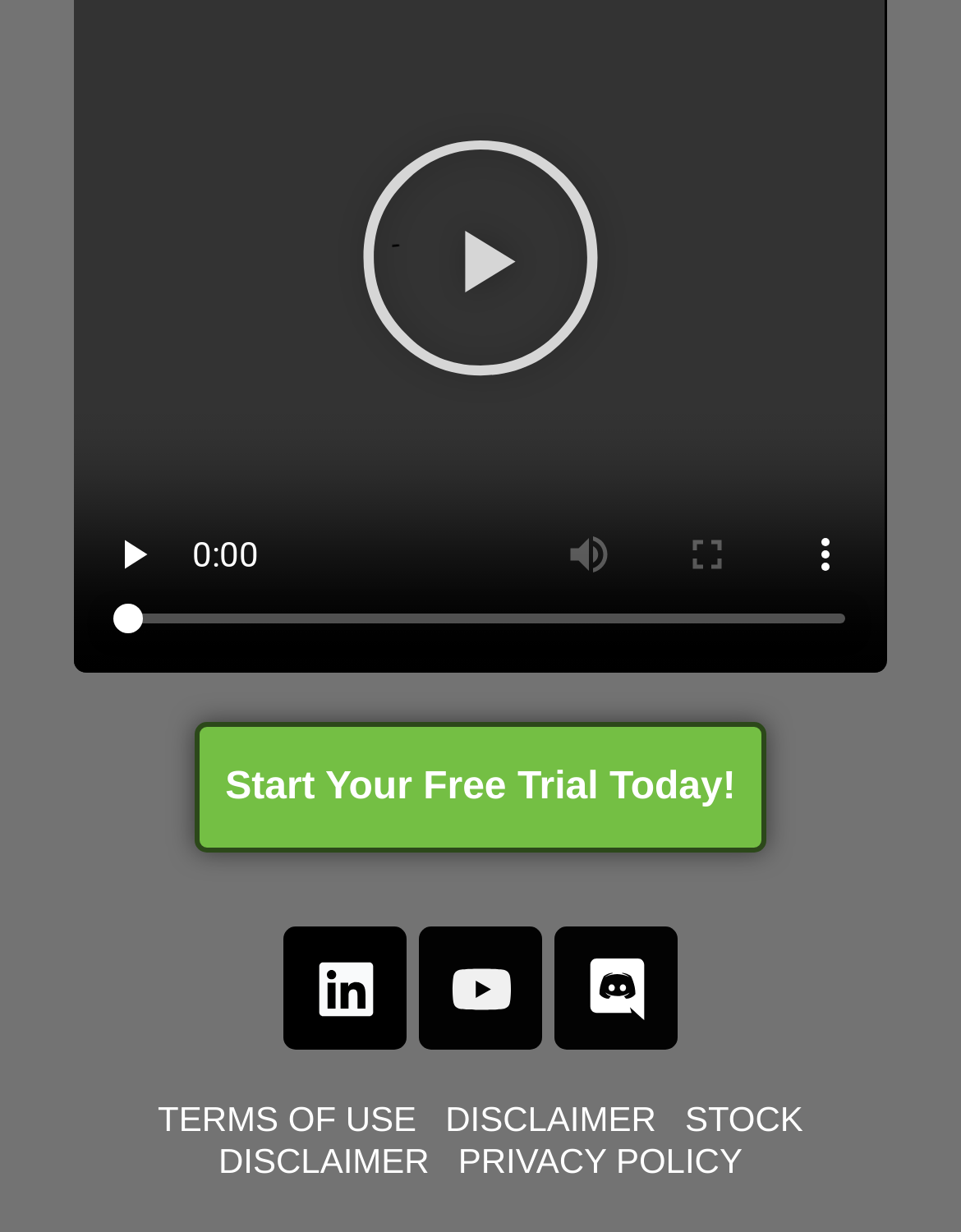How many social media links are there?
Using the details from the image, give an elaborate explanation to answer the question.

I counted the number of social media links by looking at the links with icons, which are 'Linkedin', 'Youtube', and 'Discord'. These links are accompanied by images, indicating they are social media links.